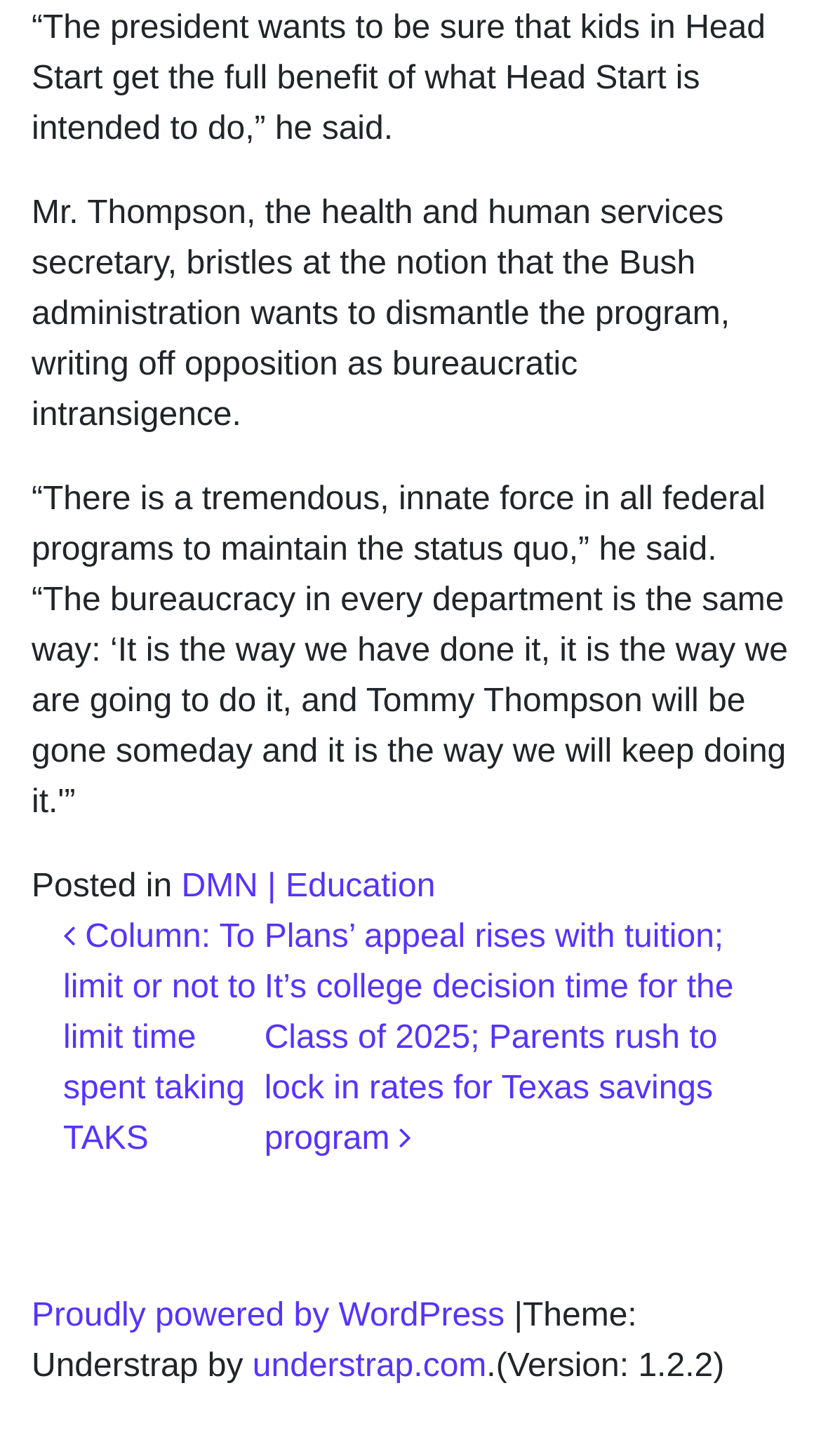Reply to the question with a brief word or phrase: What is the name of the theme used by the website?

Understrap